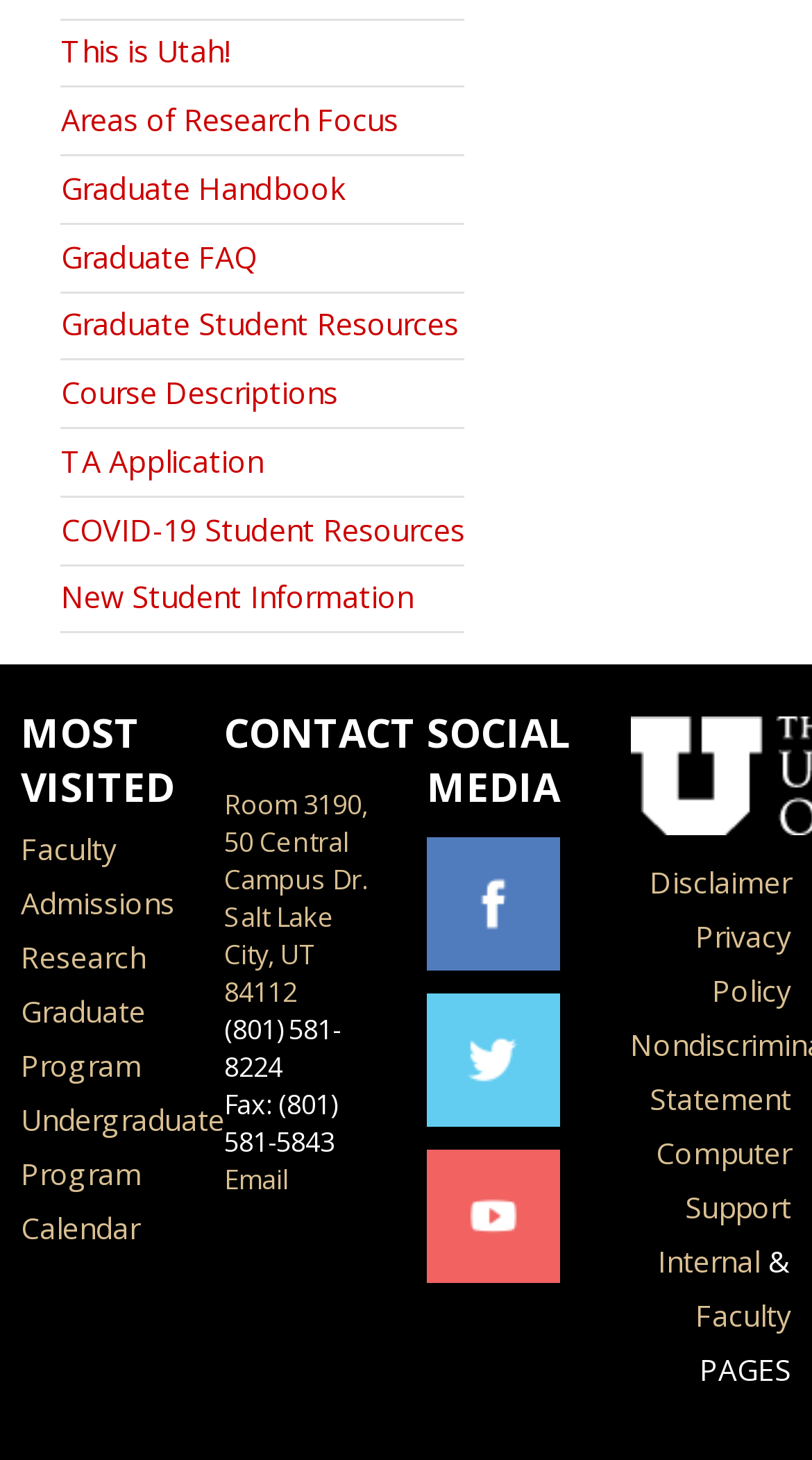Please identify the bounding box coordinates for the region that you need to click to follow this instruction: "Check 'COVID-19 Student Resources'".

[0.075, 0.349, 0.573, 0.376]